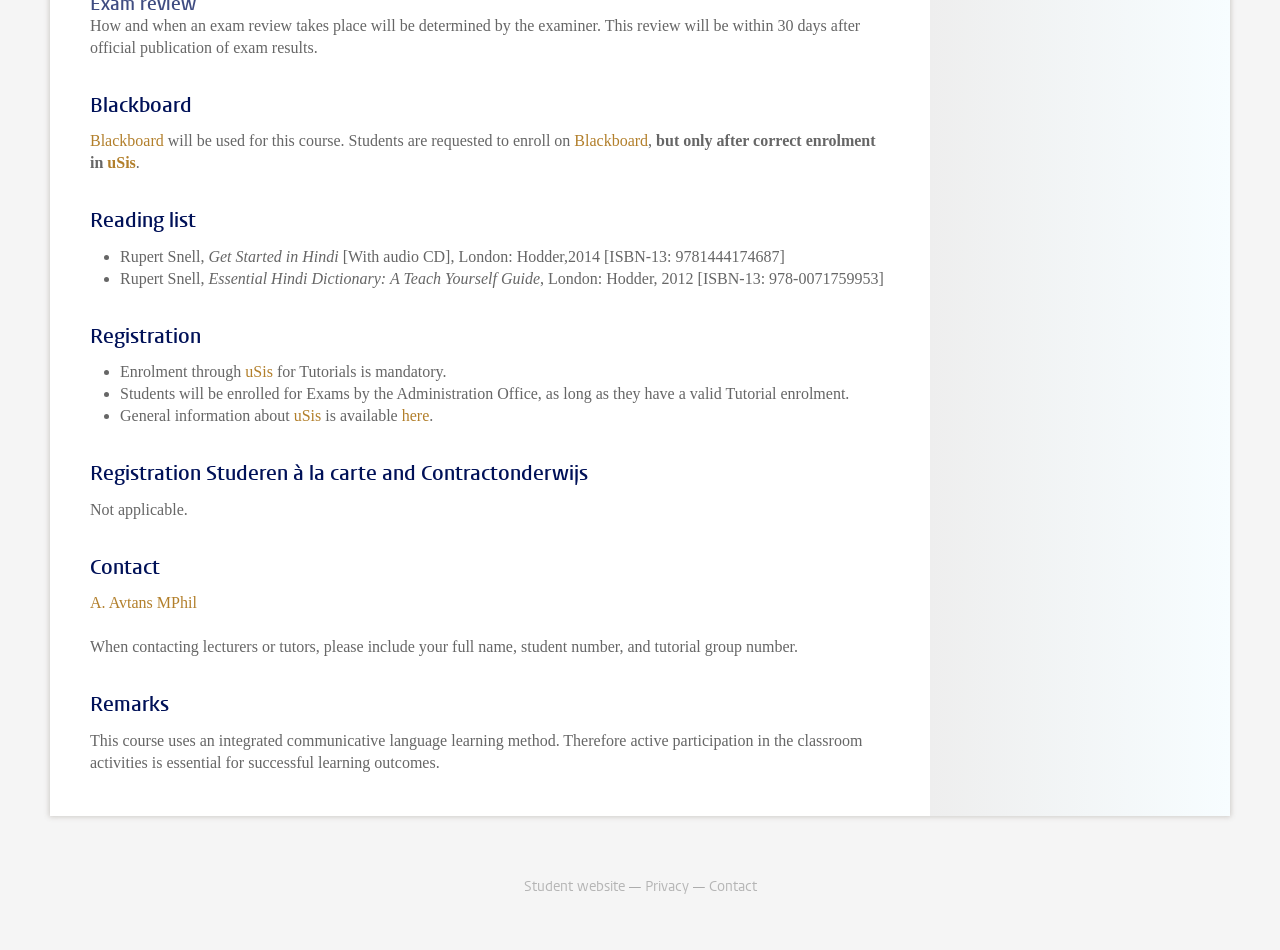Determine the bounding box coordinates for the area you should click to complete the following instruction: "Contact A. Avtans MPhil".

[0.07, 0.625, 0.154, 0.643]